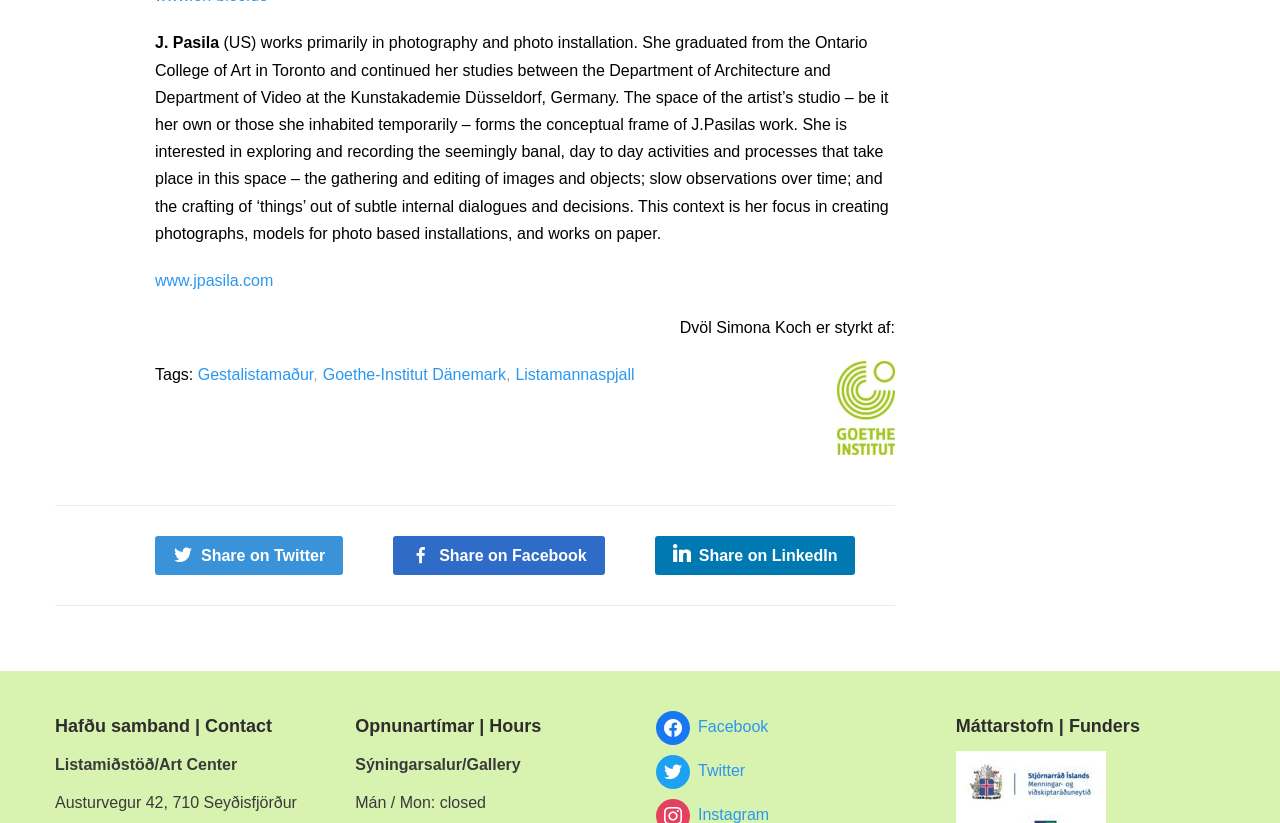Bounding box coordinates are specified in the format (top-left x, top-left y, bottom-right x, bottom-right y). All values are floating point numbers bounded between 0 and 1. Please provide the bounding box coordinate of the region this sentence describes: www.jpasila.com

[0.121, 0.33, 0.213, 0.351]